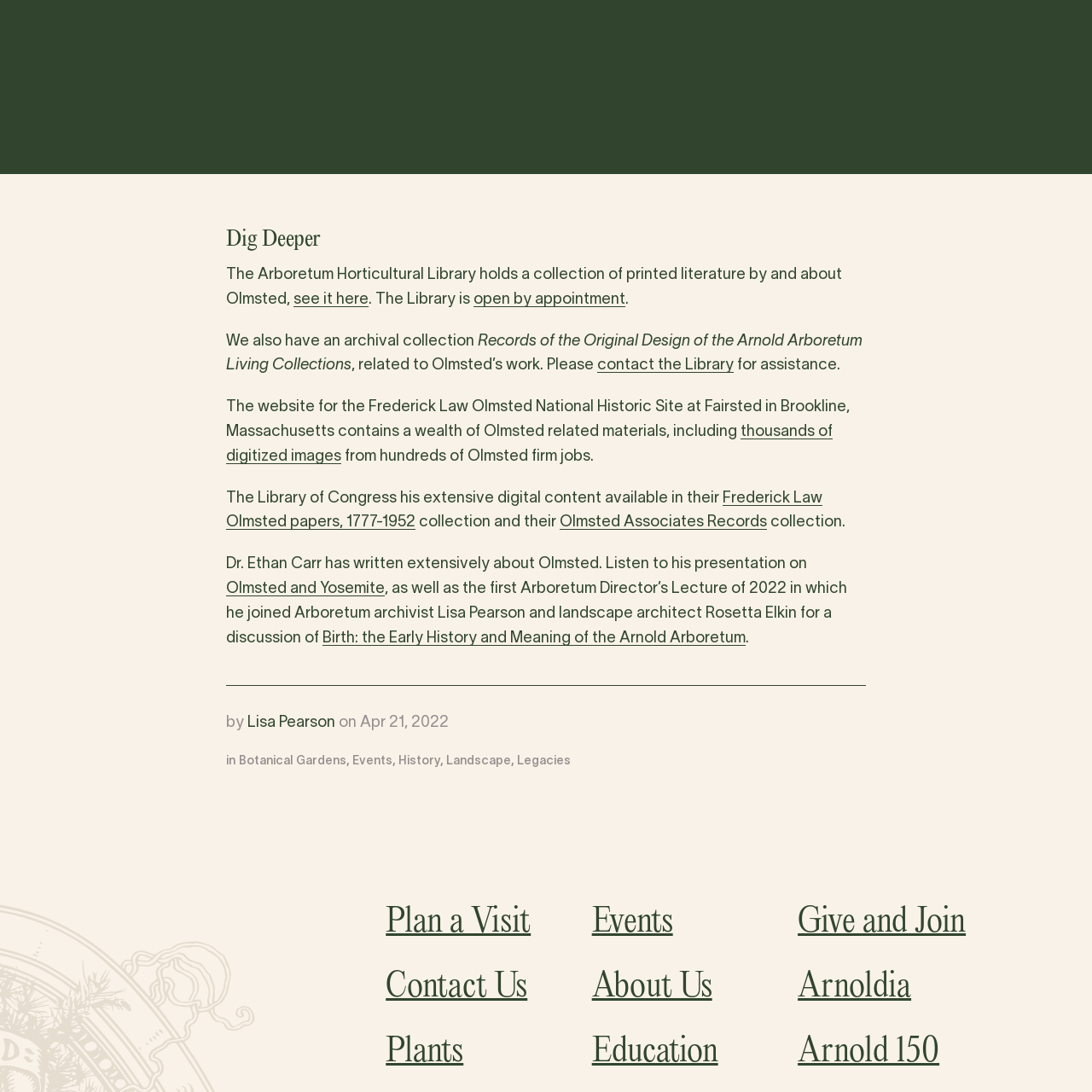Specify the bounding box coordinates of the area to click in order to follow the given instruction: "contact the library."

[0.547, 0.328, 0.672, 0.342]